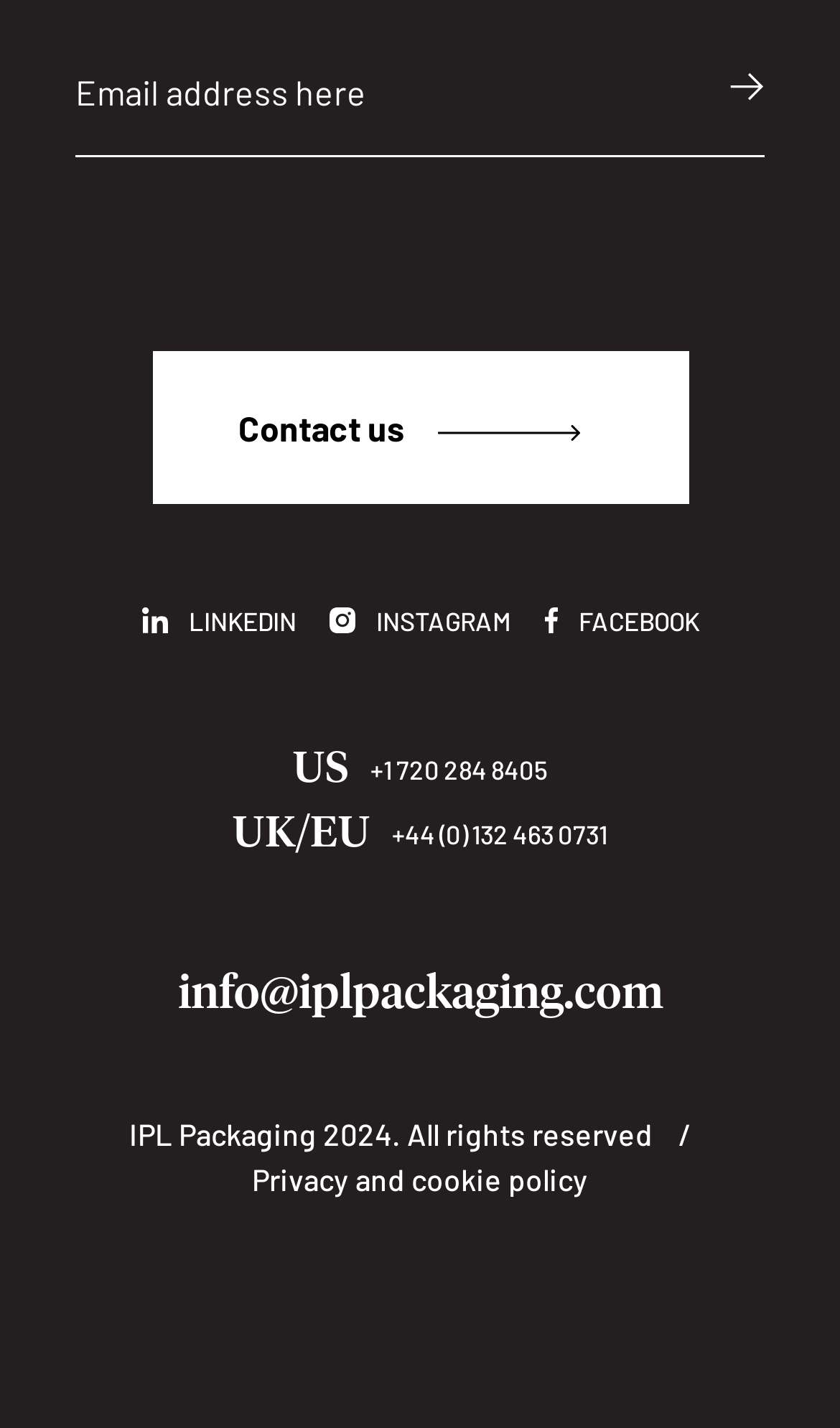Please identify the bounding box coordinates of the region to click in order to complete the task: "Visit LinkedIn". The coordinates must be four float numbers between 0 and 1, specified as [left, top, right, bottom].

[0.168, 0.421, 0.353, 0.448]